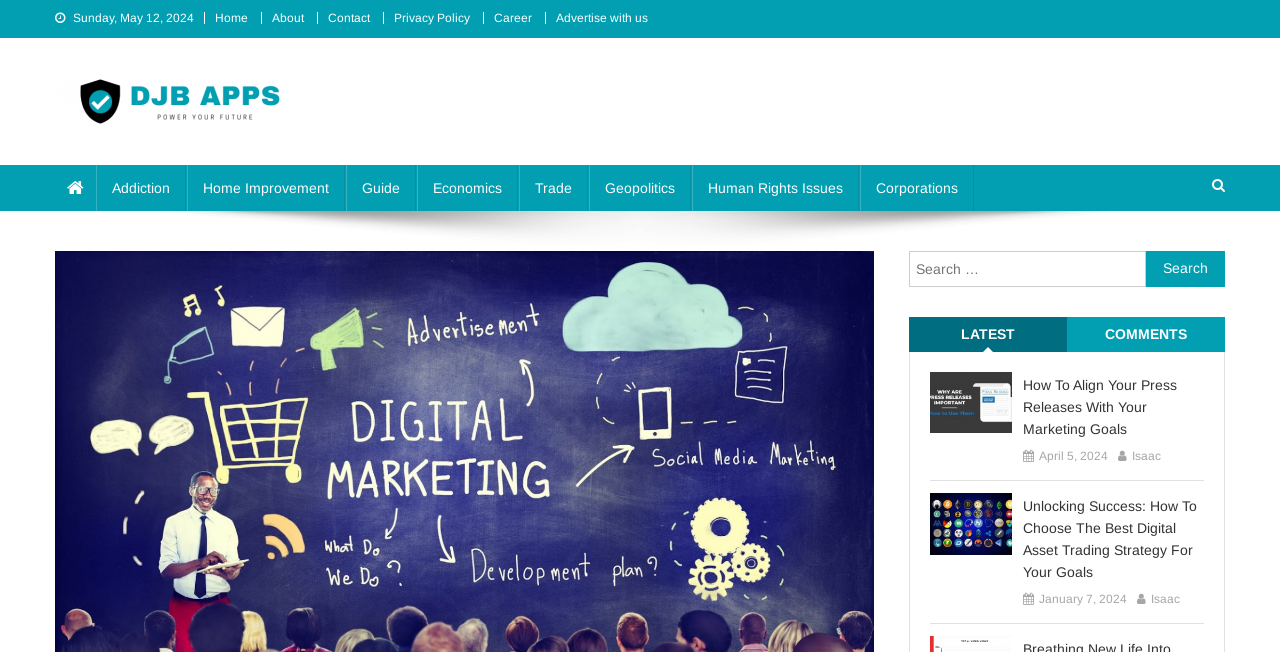Identify the bounding box coordinates of the section to be clicked to complete the task described by the following instruction: "Select the 'COMMENTS' tab". The coordinates should be four float numbers between 0 and 1, formatted as [left, top, right, bottom].

[0.834, 0.486, 0.957, 0.54]